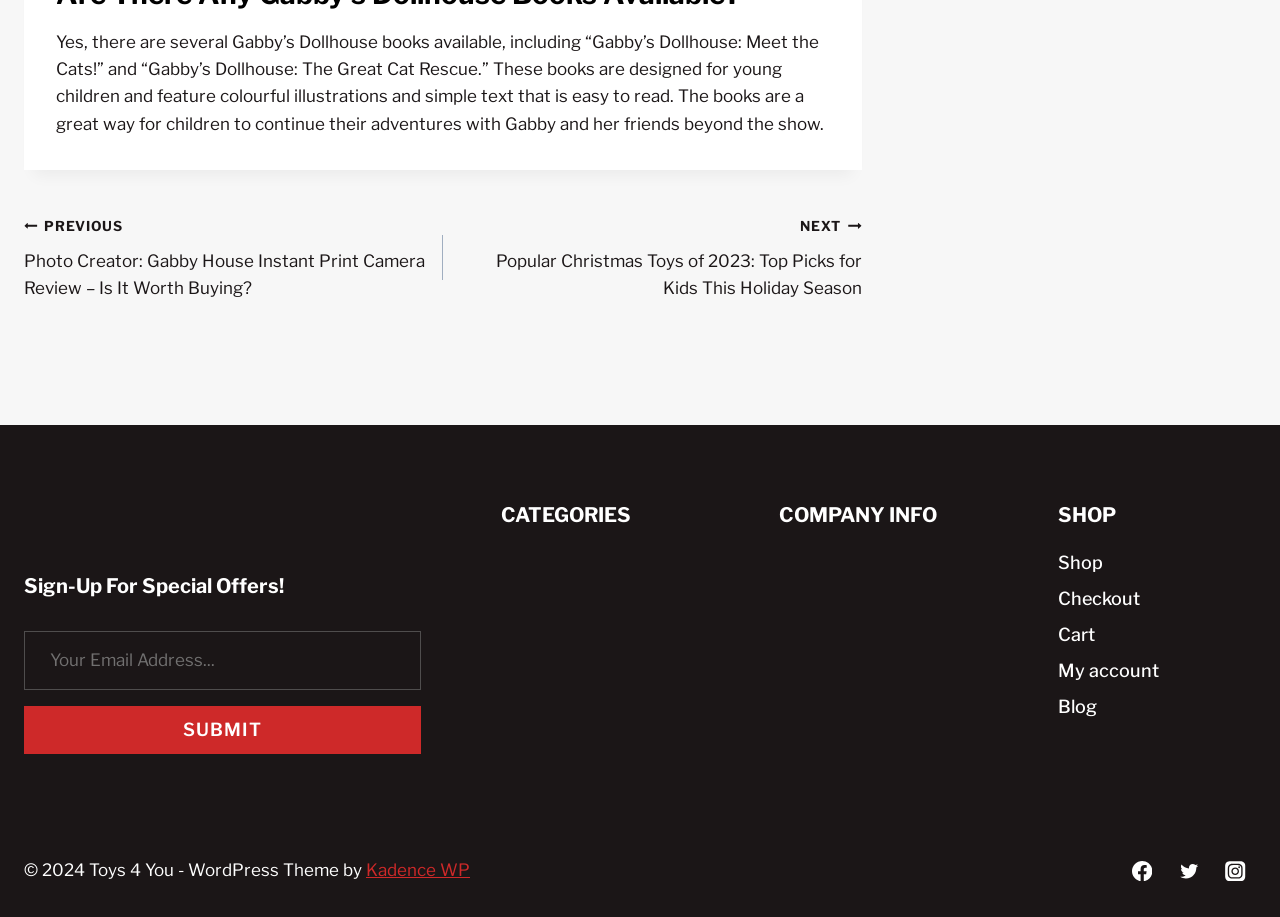Find the coordinates for the bounding box of the element with this description: "Submit".

[0.019, 0.77, 0.329, 0.823]